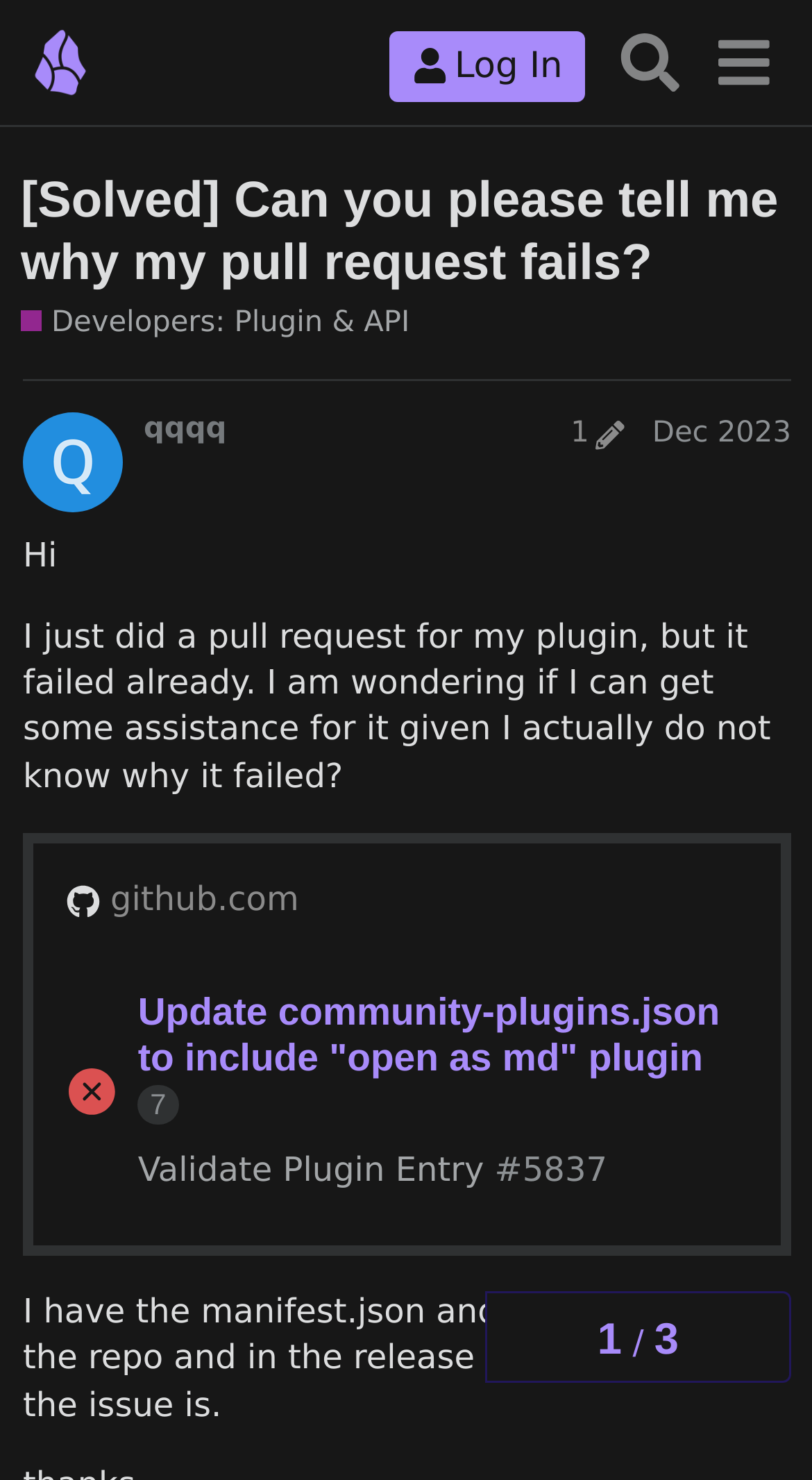Predict the bounding box of the UI element based on this description: "Developers: Plugin & API".

[0.026, 0.204, 0.505, 0.234]